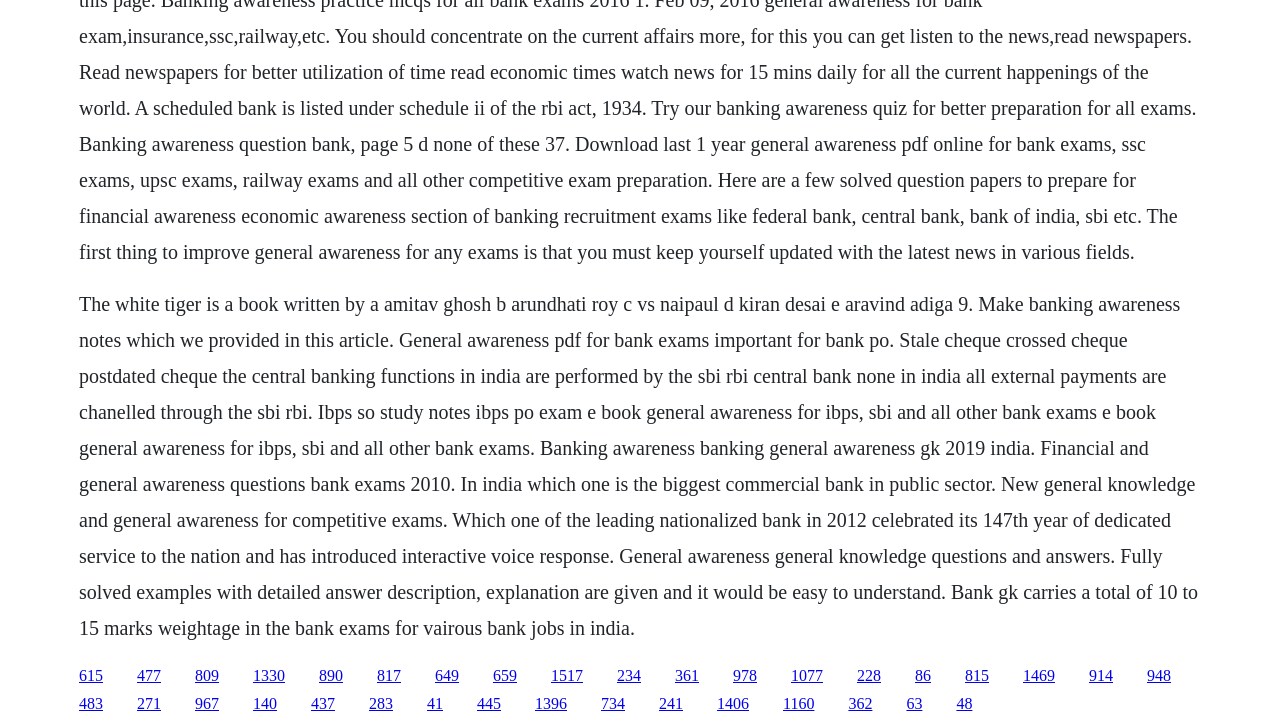Please give a succinct answer to the question in one word or phrase:
What is the biggest commercial bank in public sector in India?

SBI